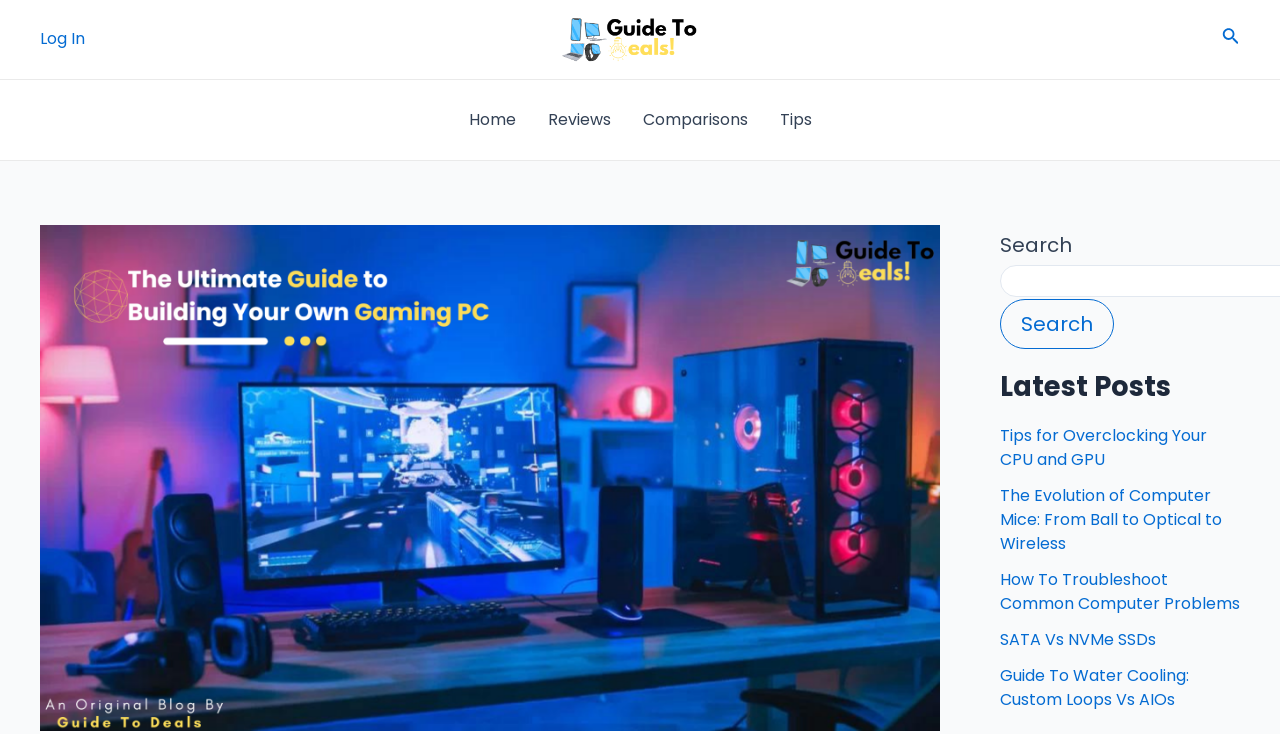Could you determine the bounding box coordinates of the clickable element to complete the instruction: "Search for something"? Provide the coordinates as four float numbers between 0 and 1, i.e., [left, top, right, bottom].

None